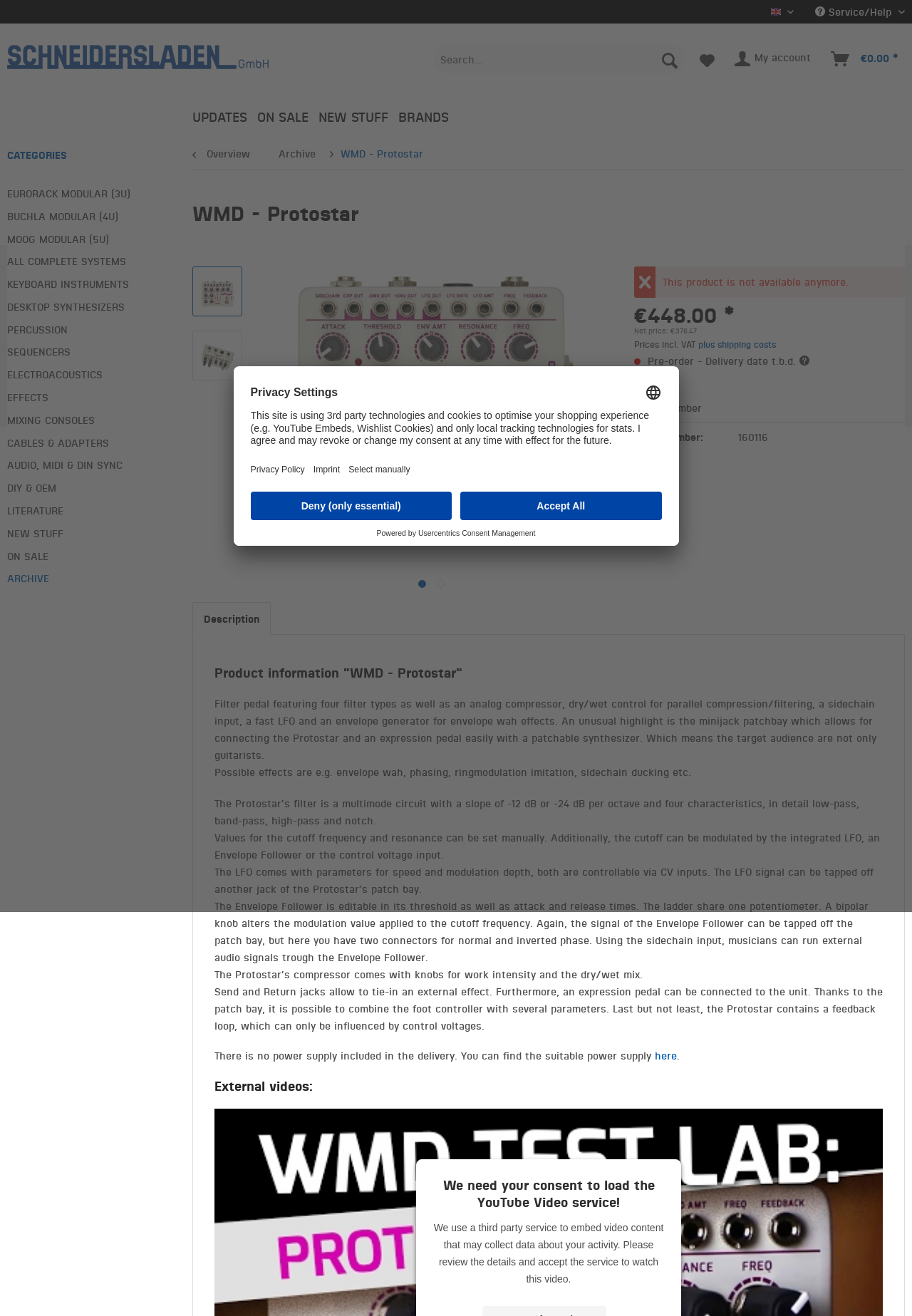What is the price displayed in the shopping cart?
Refer to the image and give a detailed response to the question.

I looked at the shopping cart section, which is located at the top-right corner of the webpage, and found the price displayed as '€0.00'.